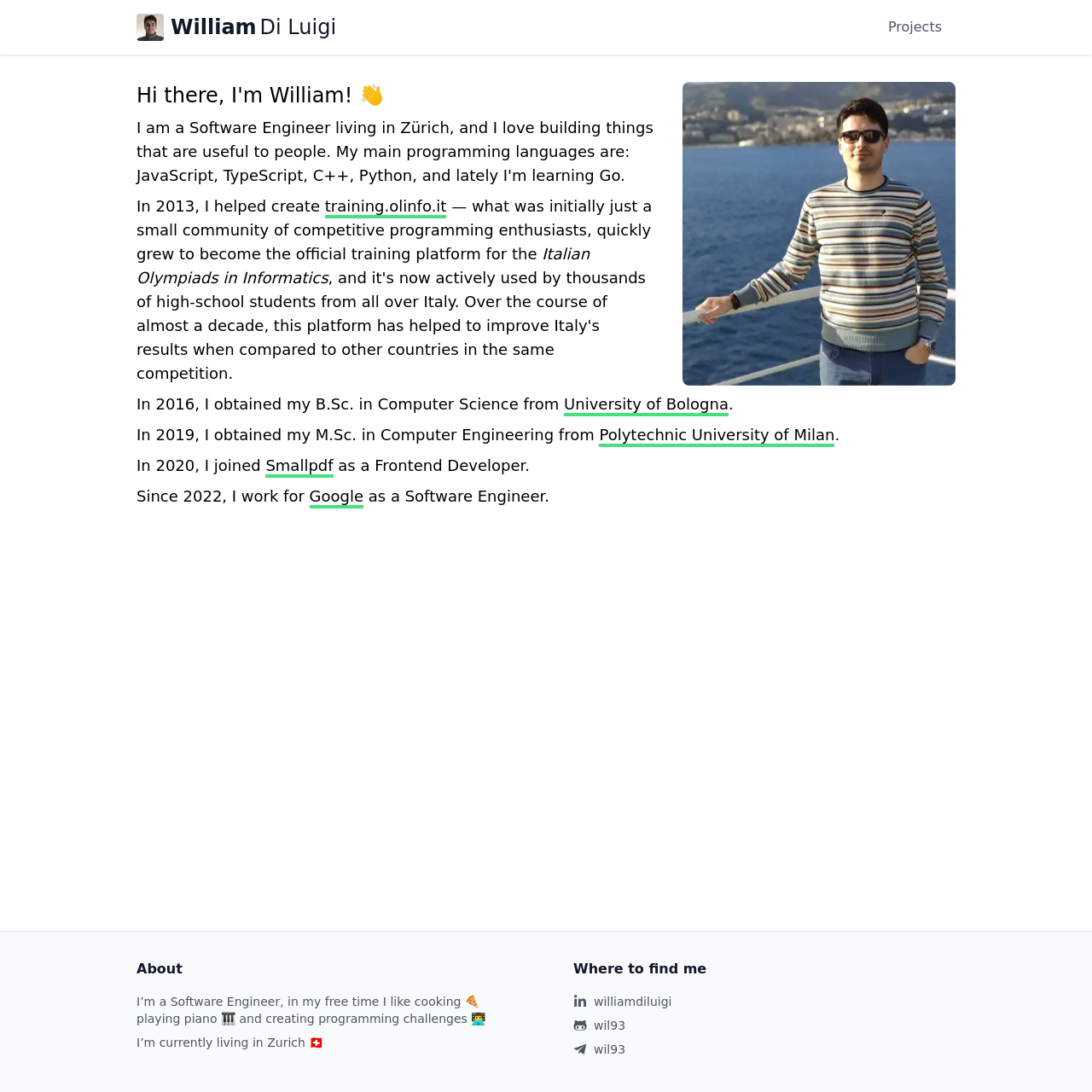Show me the bounding box coordinates of the clickable region to achieve the task as per the instruction: "Check out William Di Luigi's profile on Google".

[0.283, 0.446, 0.333, 0.466]